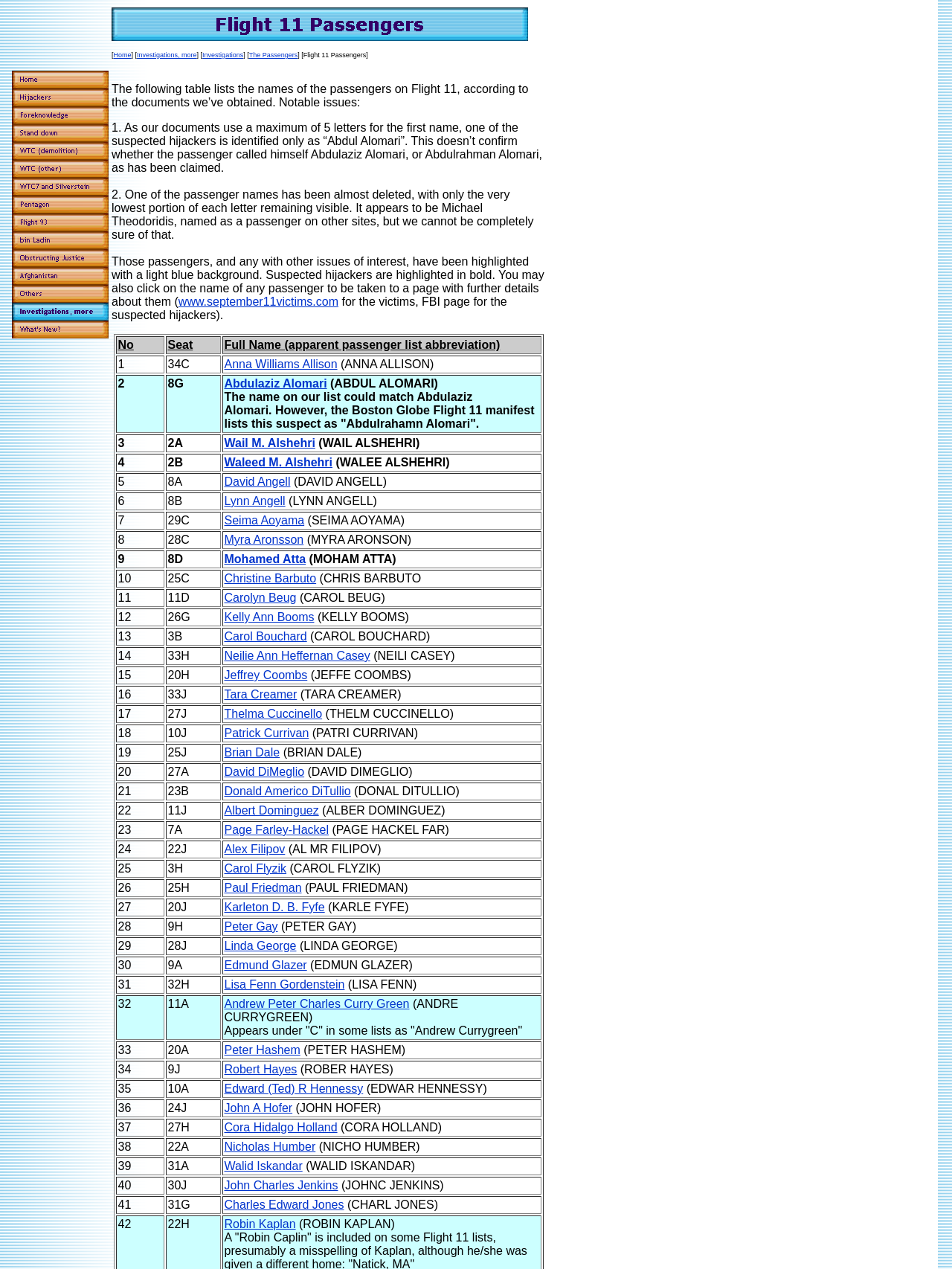Determine the bounding box coordinates of the region to click in order to accomplish the following instruction: "Enter the email address". Provide the coordinates as four float numbers between 0 and 1, specifically [left, top, right, bottom].

None